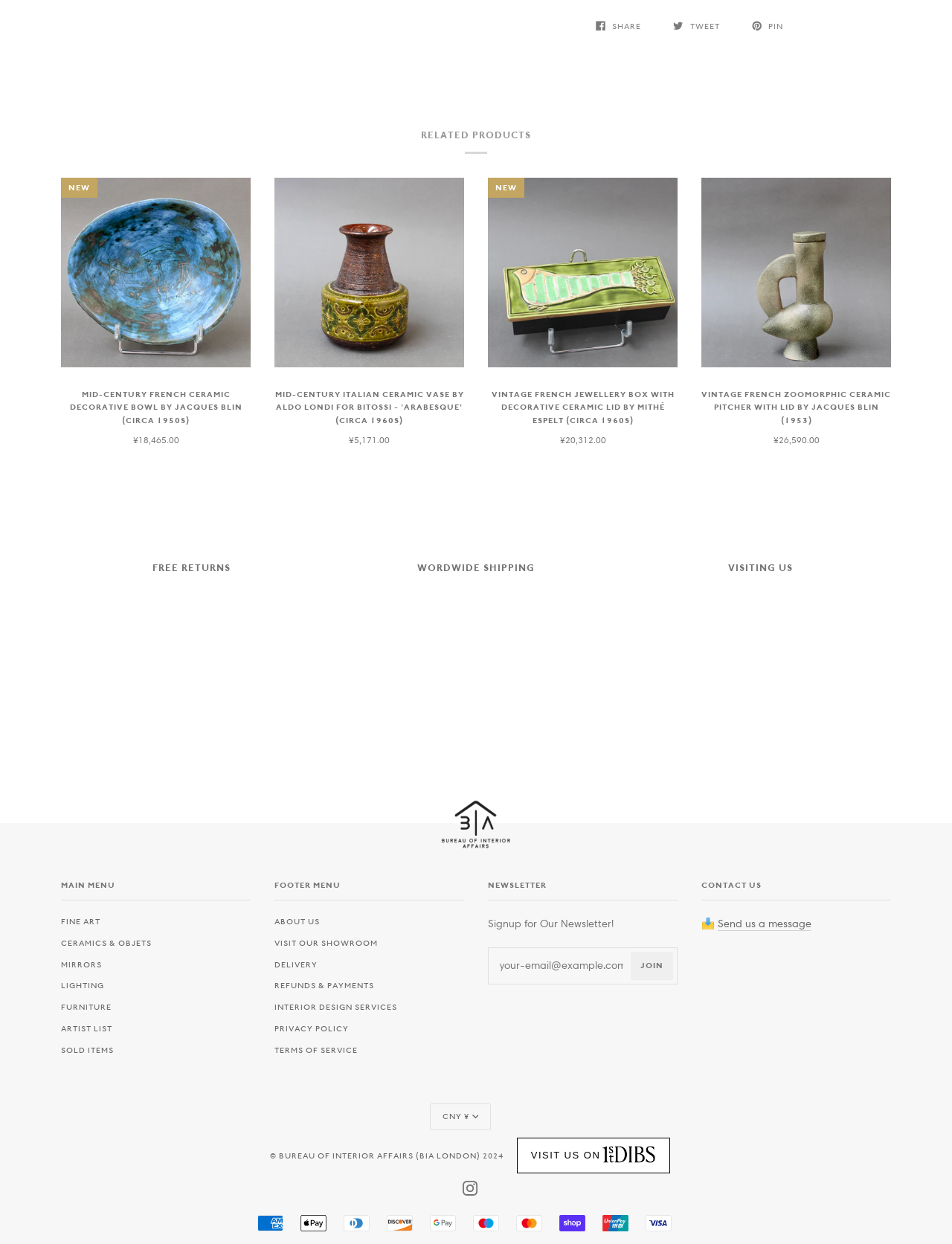Could you determine the bounding box coordinates of the clickable element to complete the instruction: "Share on social media"? Provide the coordinates as four float numbers between 0 and 1, i.e., [left, top, right, bottom].

[0.618, 0.014, 0.684, 0.028]